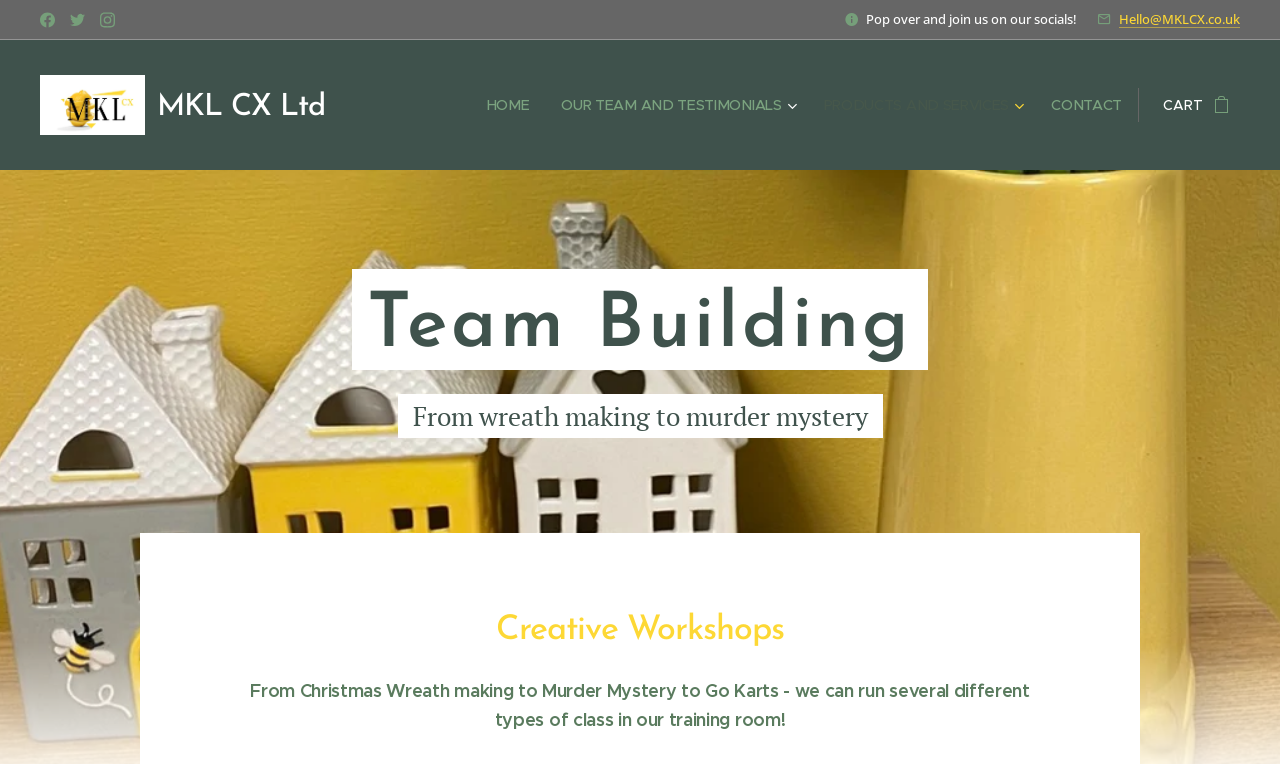Please indicate the bounding box coordinates for the clickable area to complete the following task: "View '8 Top Tips for Renting Your Car Out on Hiyacar'". The coordinates should be specified as four float numbers between 0 and 1, i.e., [left, top, right, bottom].

None